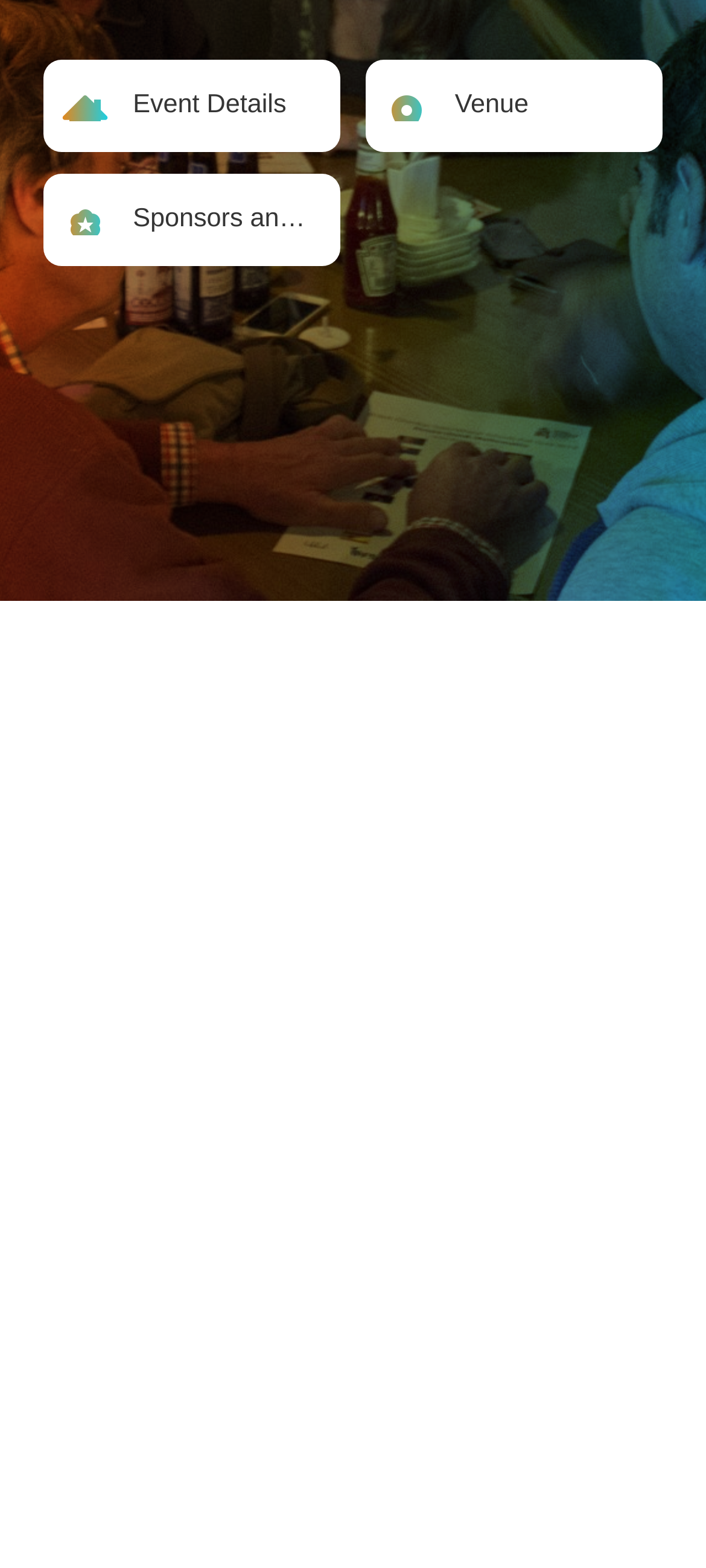Identify and provide the bounding box coordinates of the UI element described: "−". The coordinates should be formatted as [left, top, right, bottom], with each number being a float between 0 and 1.

[0.804, 0.566, 0.881, 0.6]